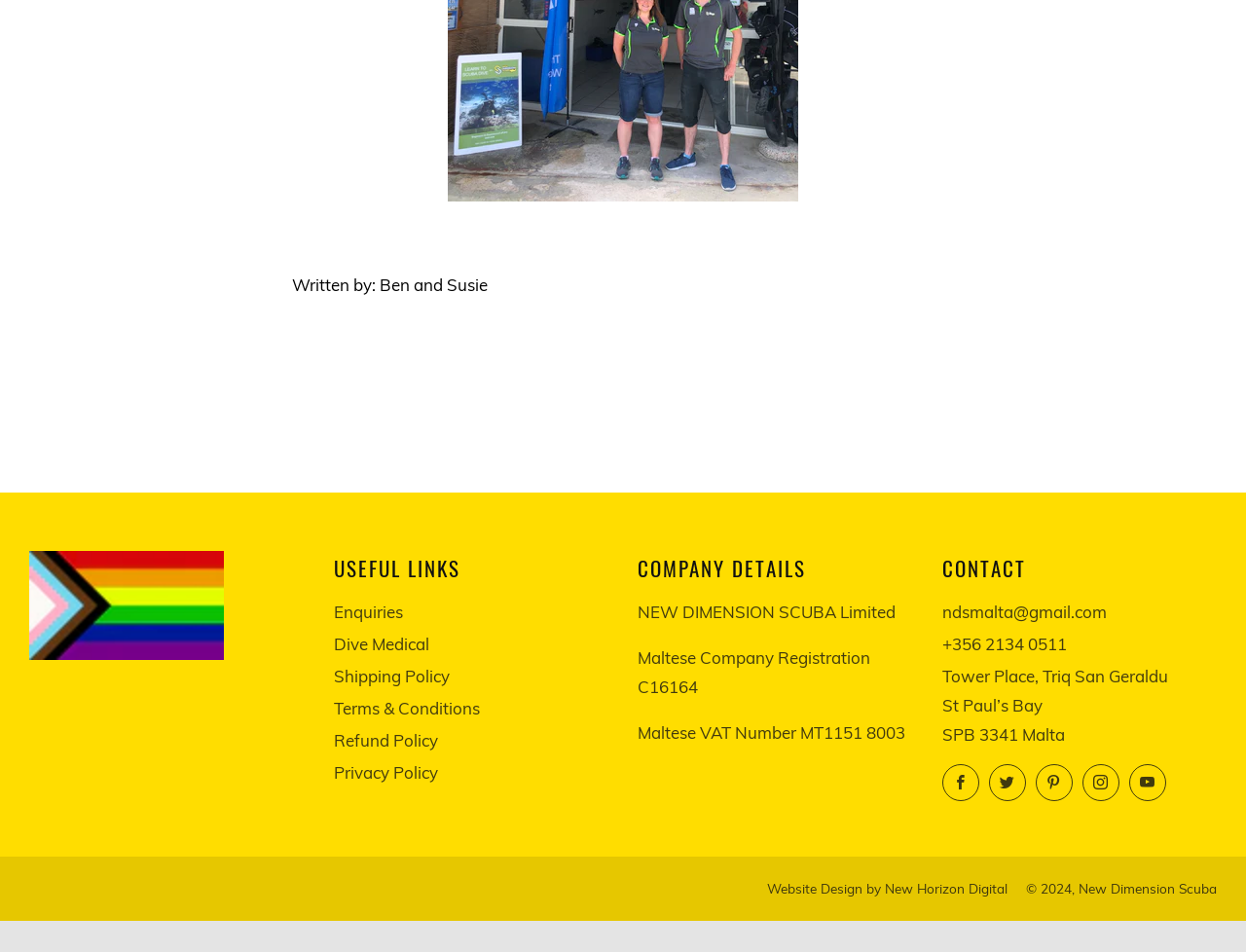Determine the bounding box coordinates for the UI element described. Format the coordinates as (top-left x, top-left y, bottom-right x, bottom-right y) and ensure all values are between 0 and 1. Element description: Terms & Conditions

[0.268, 0.765, 0.385, 0.787]